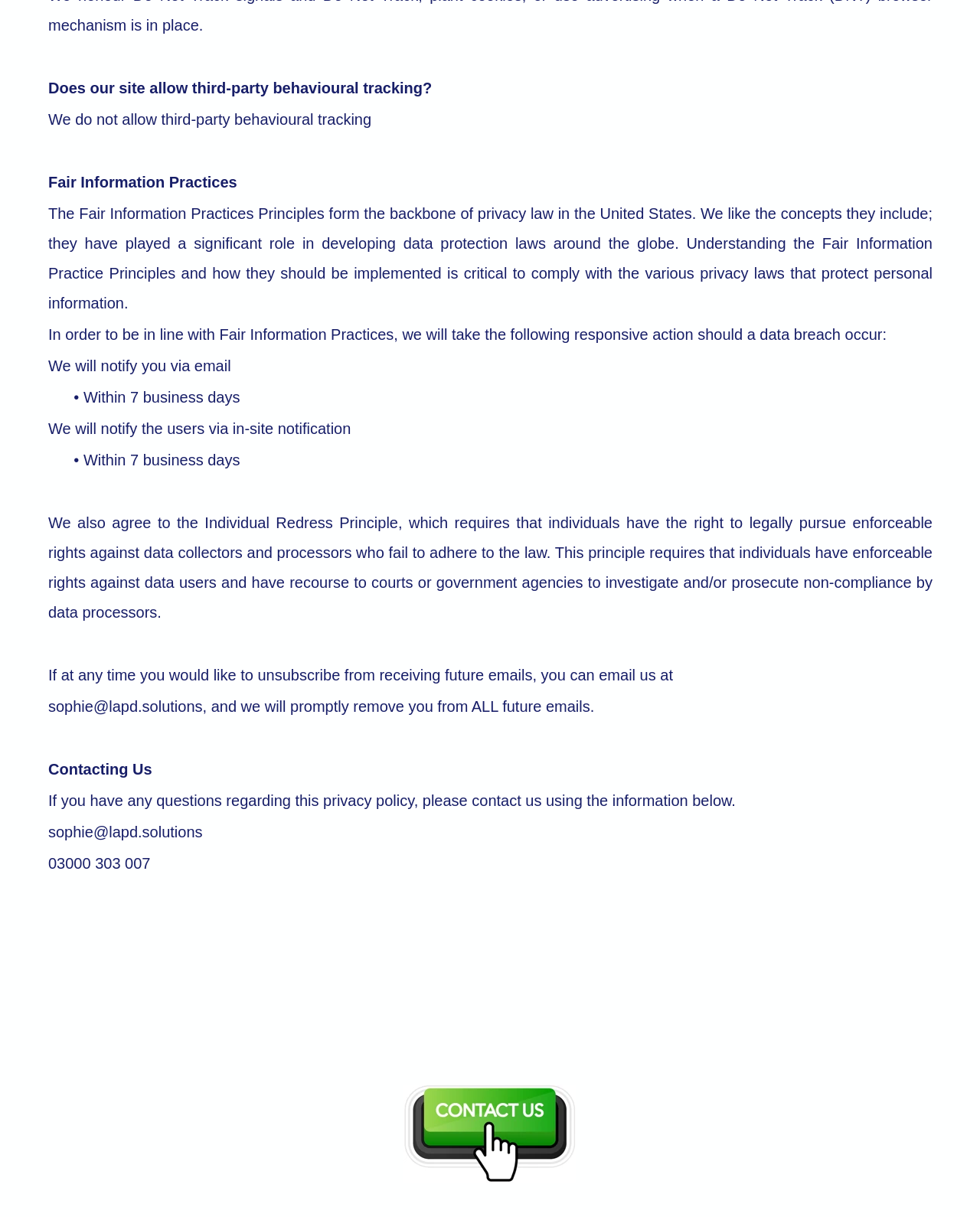Using the information from the screenshot, answer the following question thoroughly:
How can users unsubscribe from receiving future emails?

The webpage provides an email address, sophie@lapd.solutions, where users can contact to unsubscribe from receiving future emails, as stated in the section 'If at any time you would like to unsubscribe from receiving future emails...'.